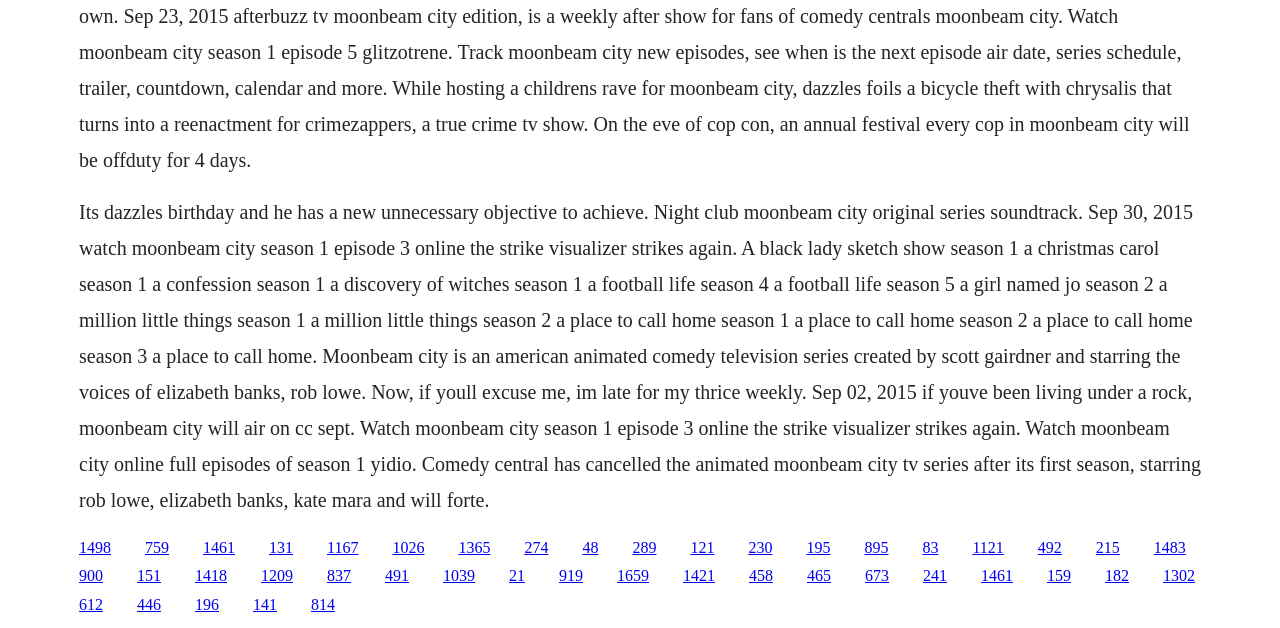From the element description: "1461", extract the bounding box coordinates of the UI element. The coordinates should be expressed as four float numbers between 0 and 1, in the order [left, top, right, bottom].

[0.159, 0.858, 0.184, 0.885]